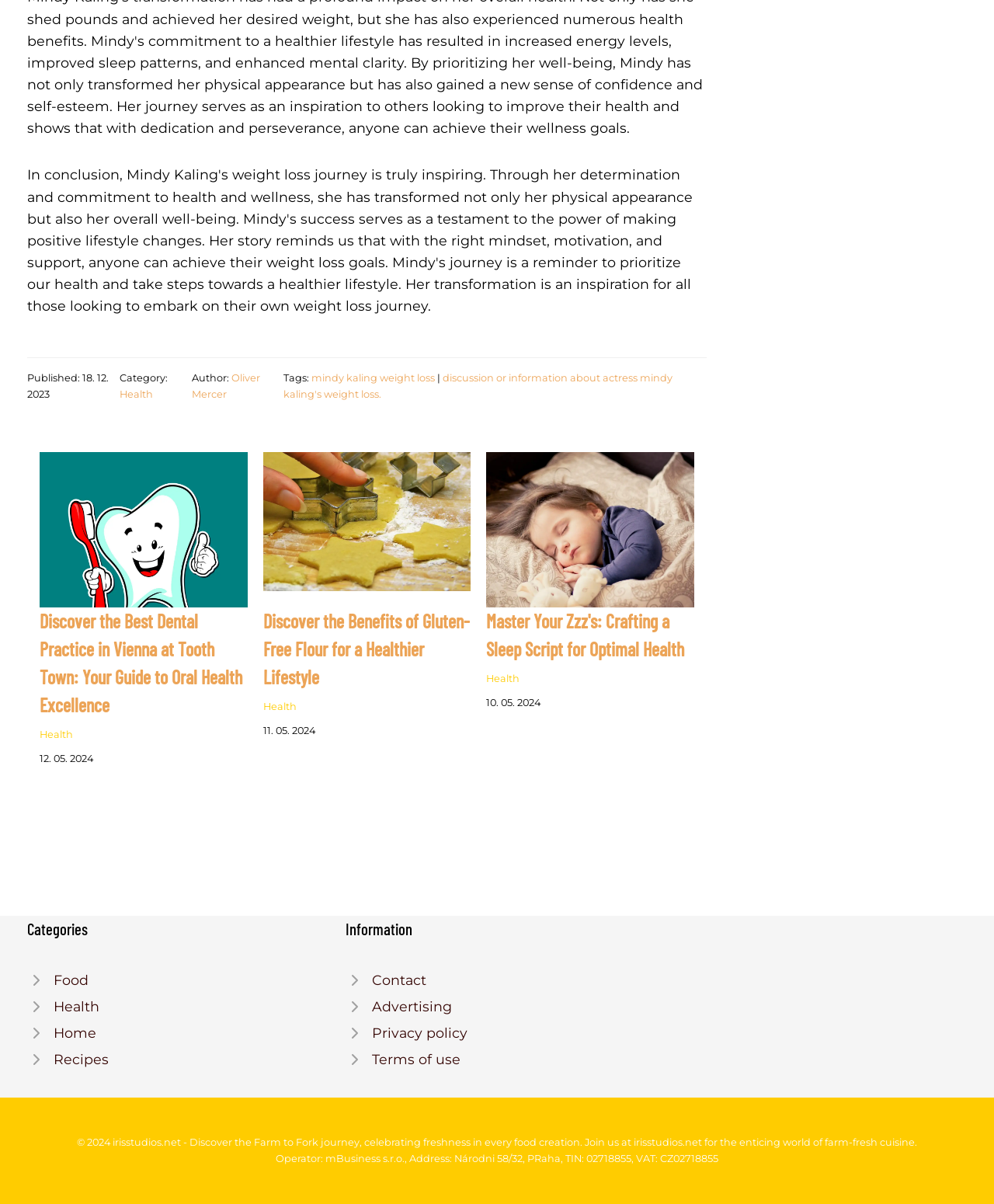Find the bounding box coordinates of the element I should click to carry out the following instruction: "Read the article about Tooth Town Of Vienna".

[0.04, 0.454, 0.249, 0.468]